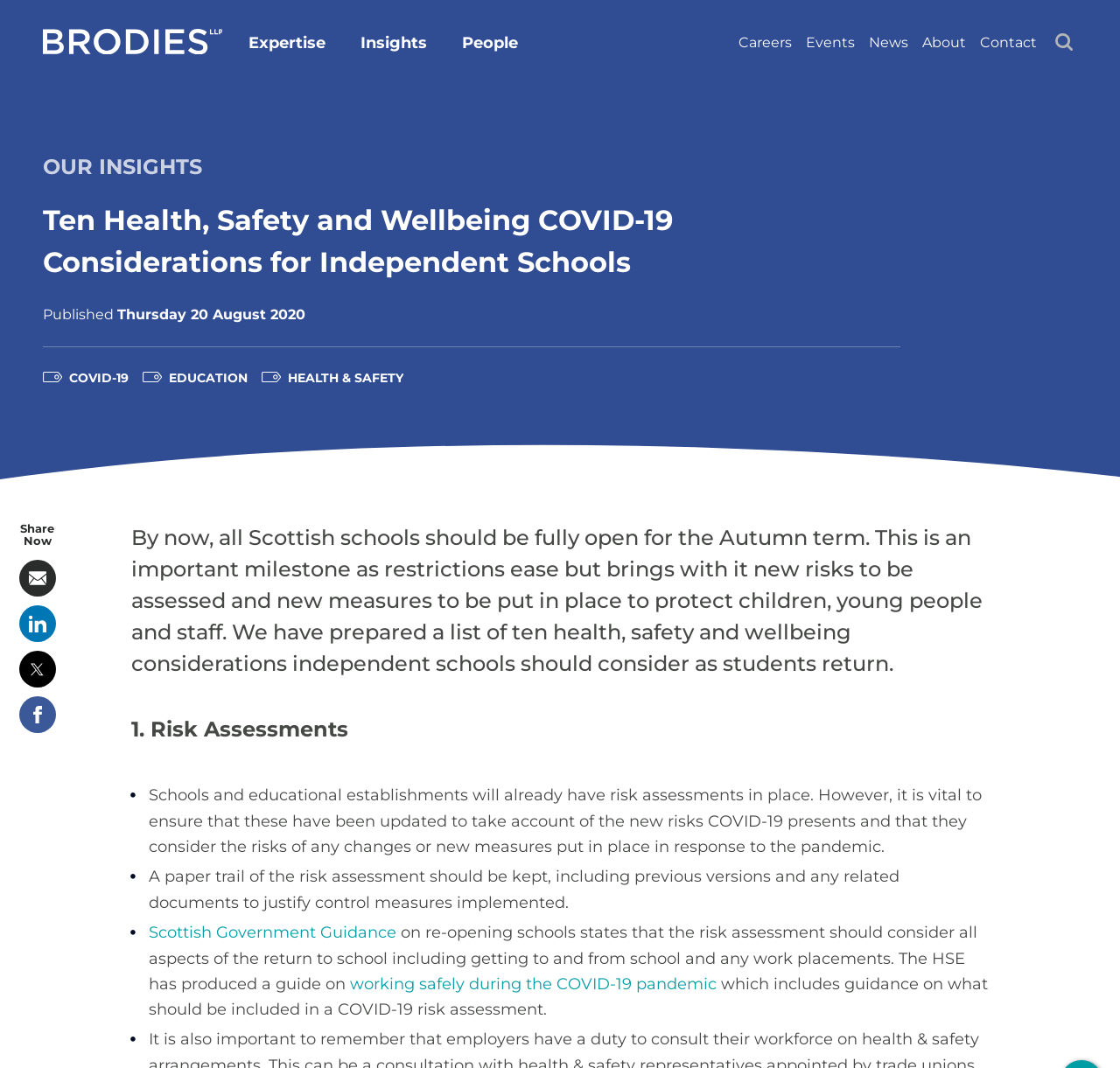Given the description of the UI element: "Education", predict the bounding box coordinates in the form of [left, top, right, bottom], with each value being a float between 0 and 1.

[0.127, 0.345, 0.221, 0.363]